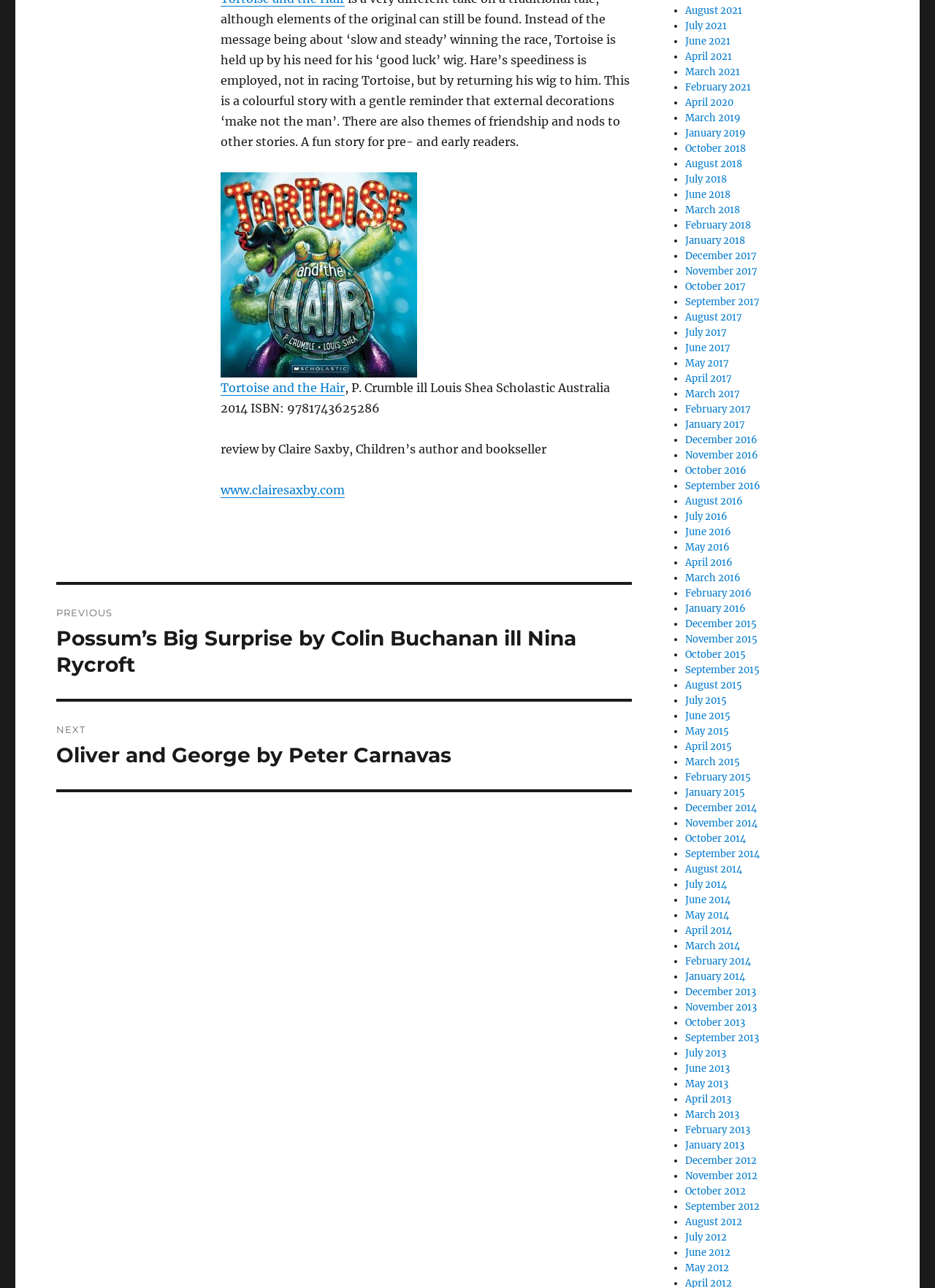Please examine the image and answer the question with a detailed explanation:
Who is the author of the review?

The author of the review can be found in the StaticText element with the text 'review by Claire Saxby, Children’s author and bookseller'. This element is located below the book title and provides information about the reviewer.